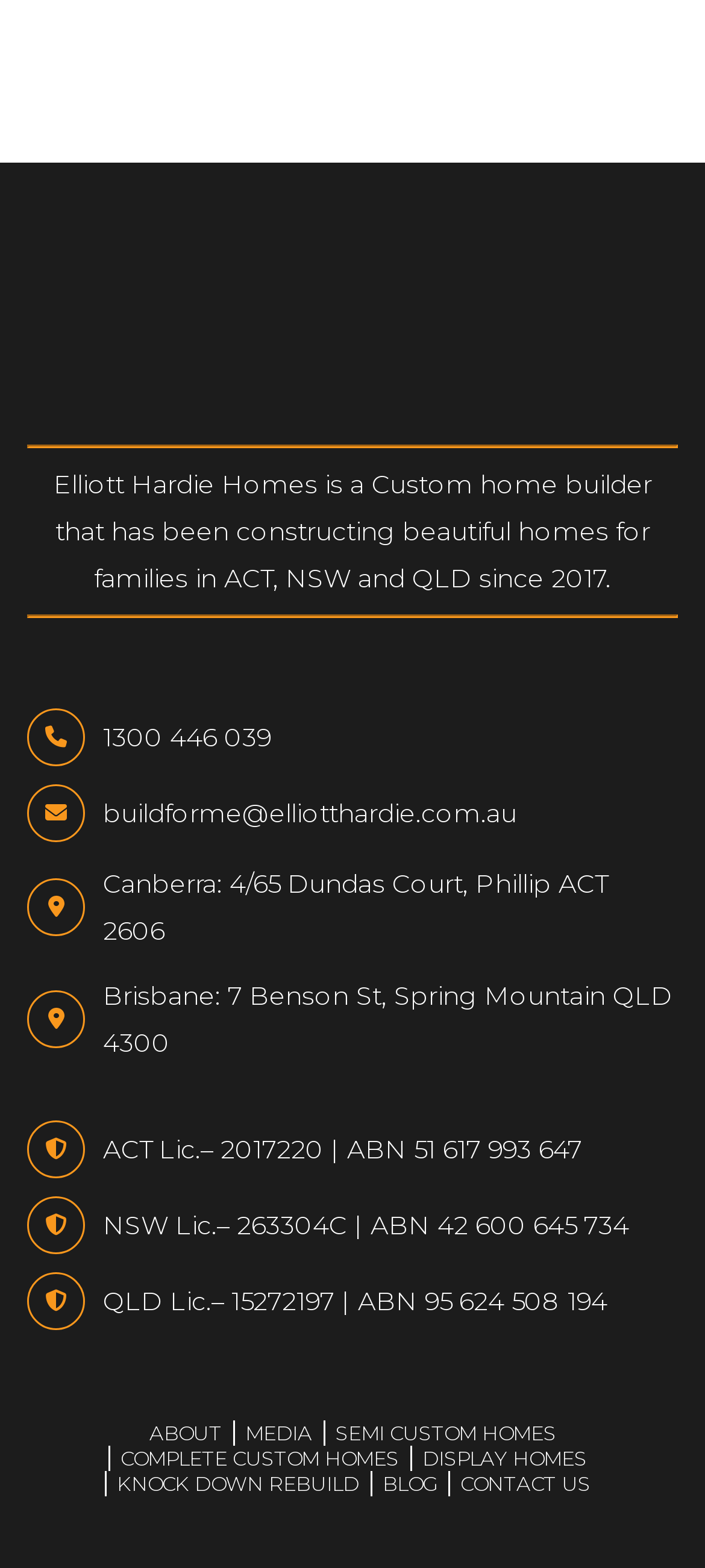Please give a concise answer to this question using a single word or phrase: 
What is the phone number of Elliott Hardie Homes?

1300 446 039